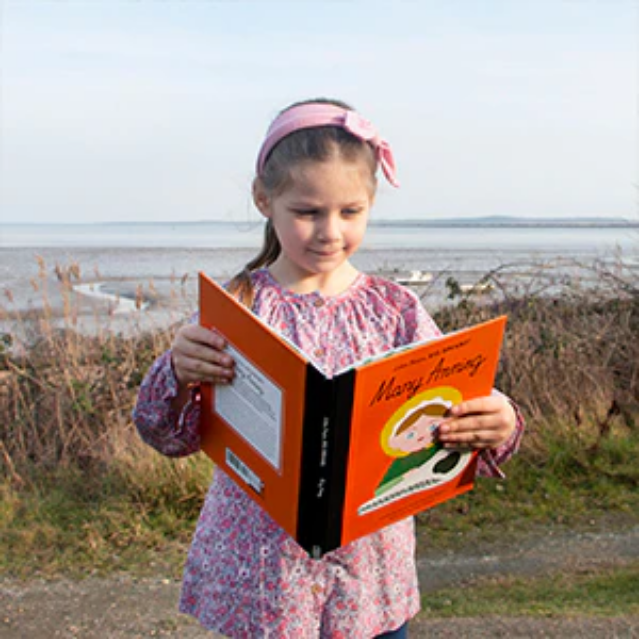What is the profession of Mary Anning?
Use the image to give a comprehensive and detailed response to the question.

According to the caption, Mary Anning is a pioneering paleontologist known for her groundbreaking contributions to the understanding of prehistoric life, which is highlighted in the book the girl is reading.